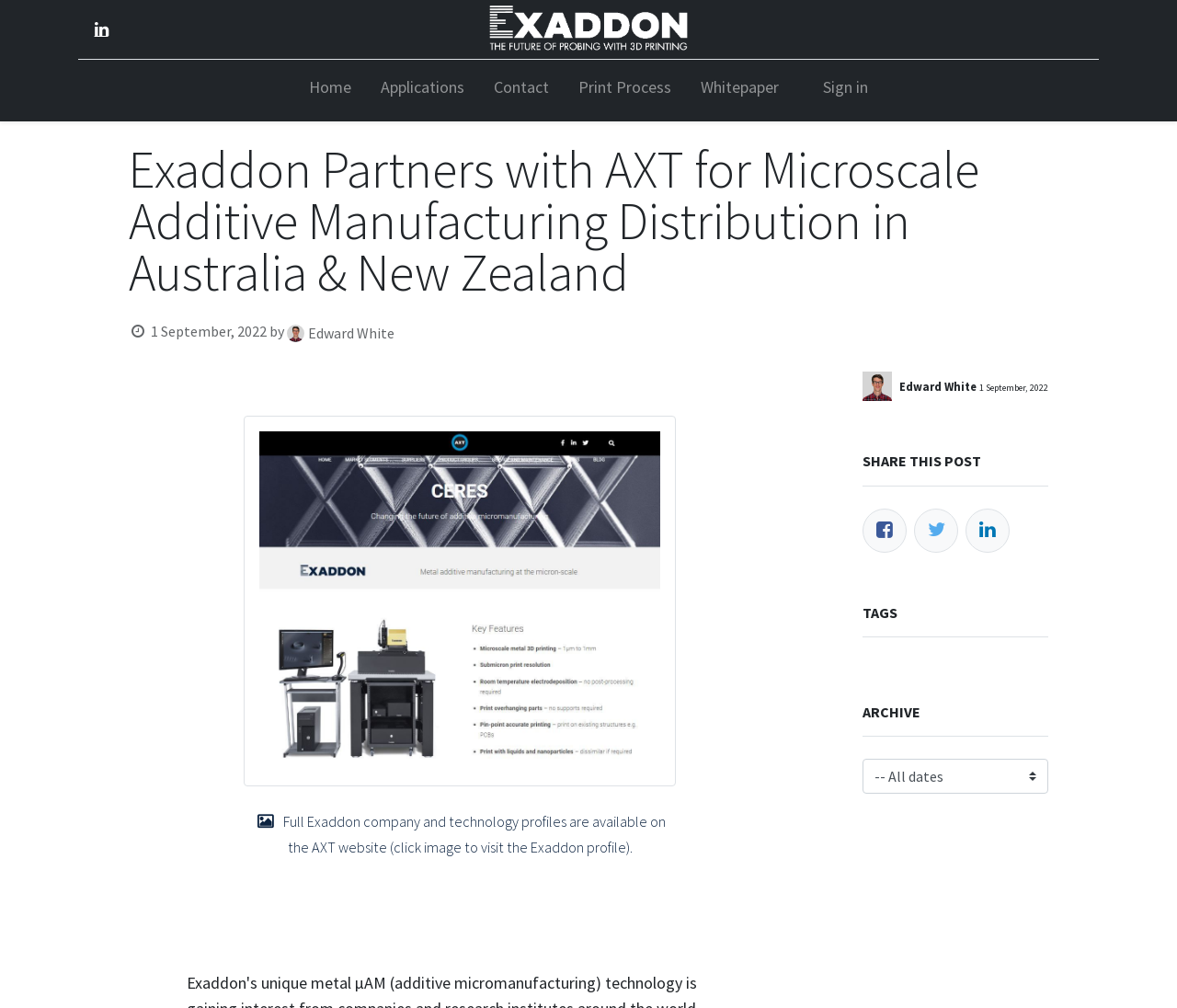What is the name of the person mentioned in the article?
Please answer the question with a detailed and comprehensive explanation.

The name of the person mentioned in the article is Edward White, which can be found in the webpage content, specifically in the text 'by Edward White'.